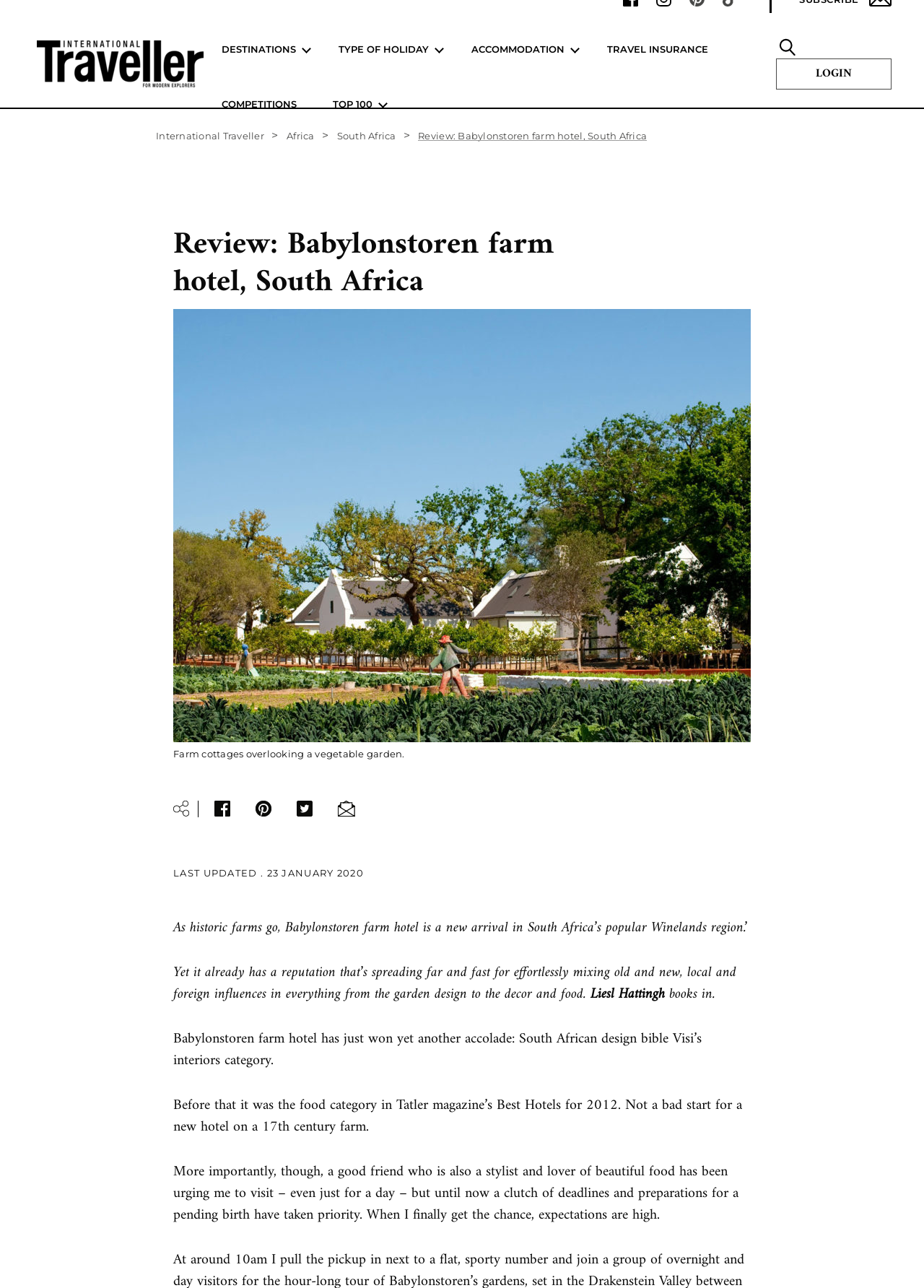Identify the title of the webpage and provide its text content.

Review: Babylonstoren farm hotel, South Africa